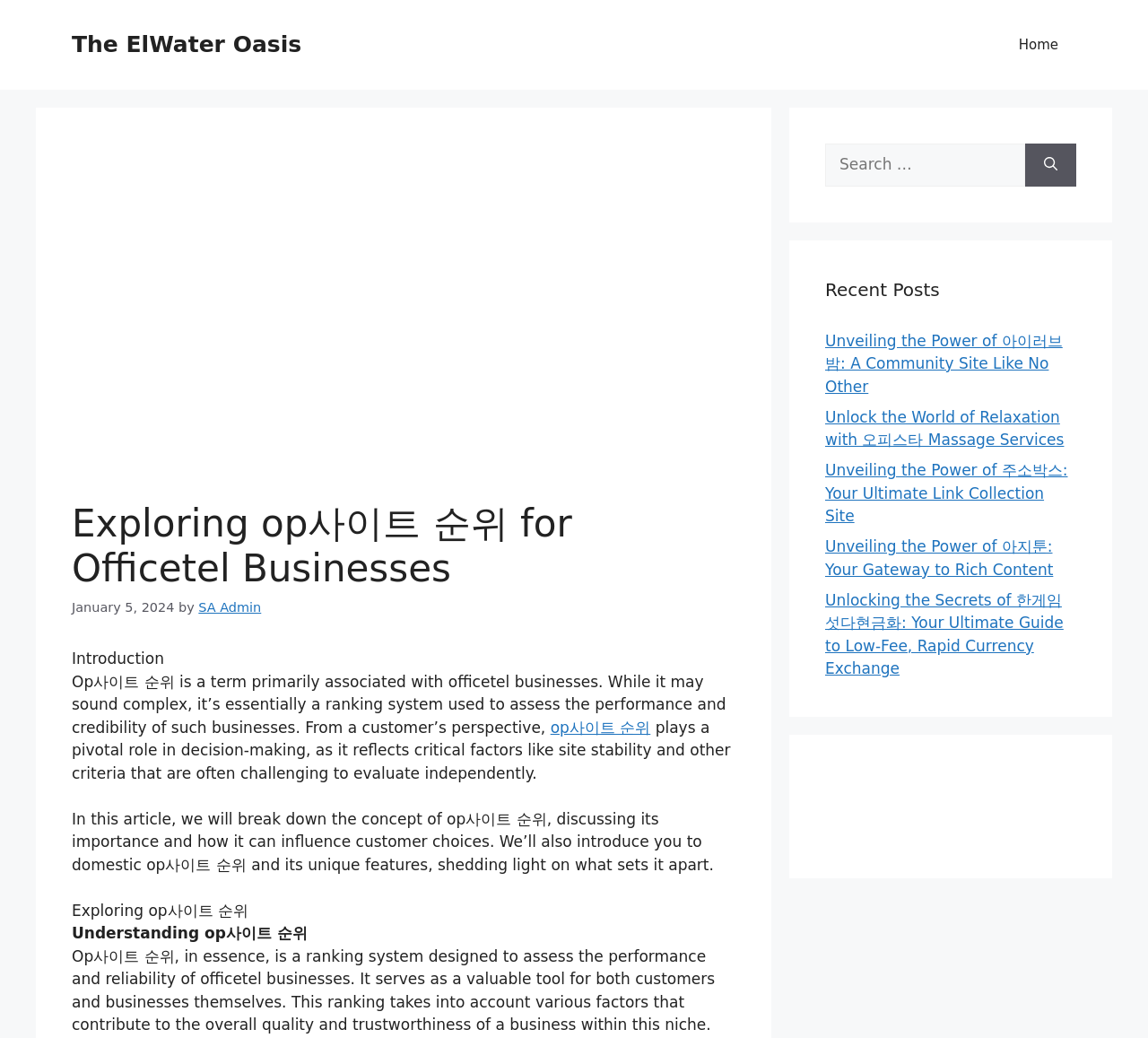Identify the bounding box for the described UI element. Provide the coordinates in (top-left x, top-left y, bottom-right x, bottom-right y) format with values ranging from 0 to 1: SA Admin

[0.173, 0.578, 0.228, 0.592]